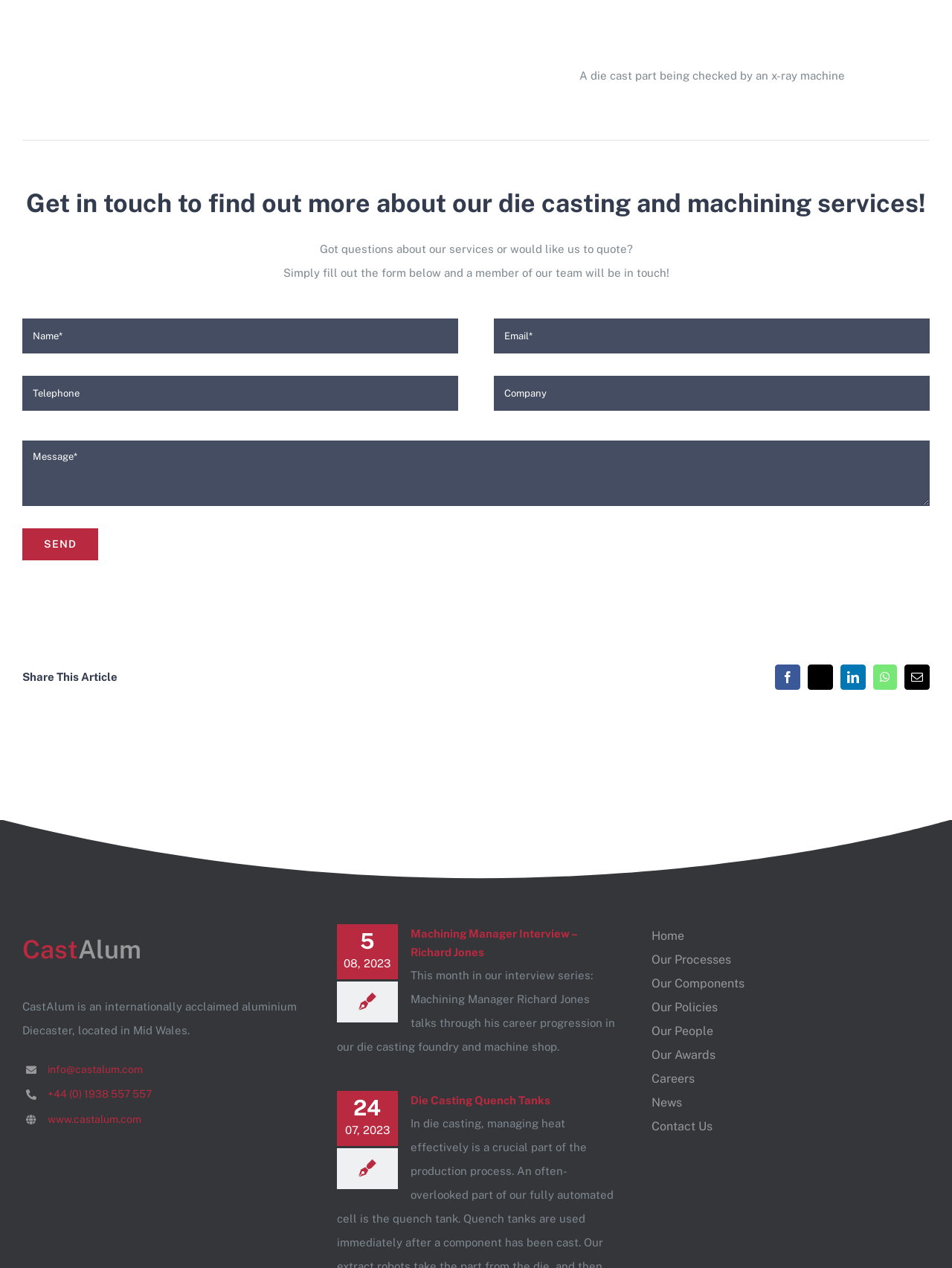Is there a social media sharing option?
Using the image as a reference, give a one-word or short phrase answer.

Yes